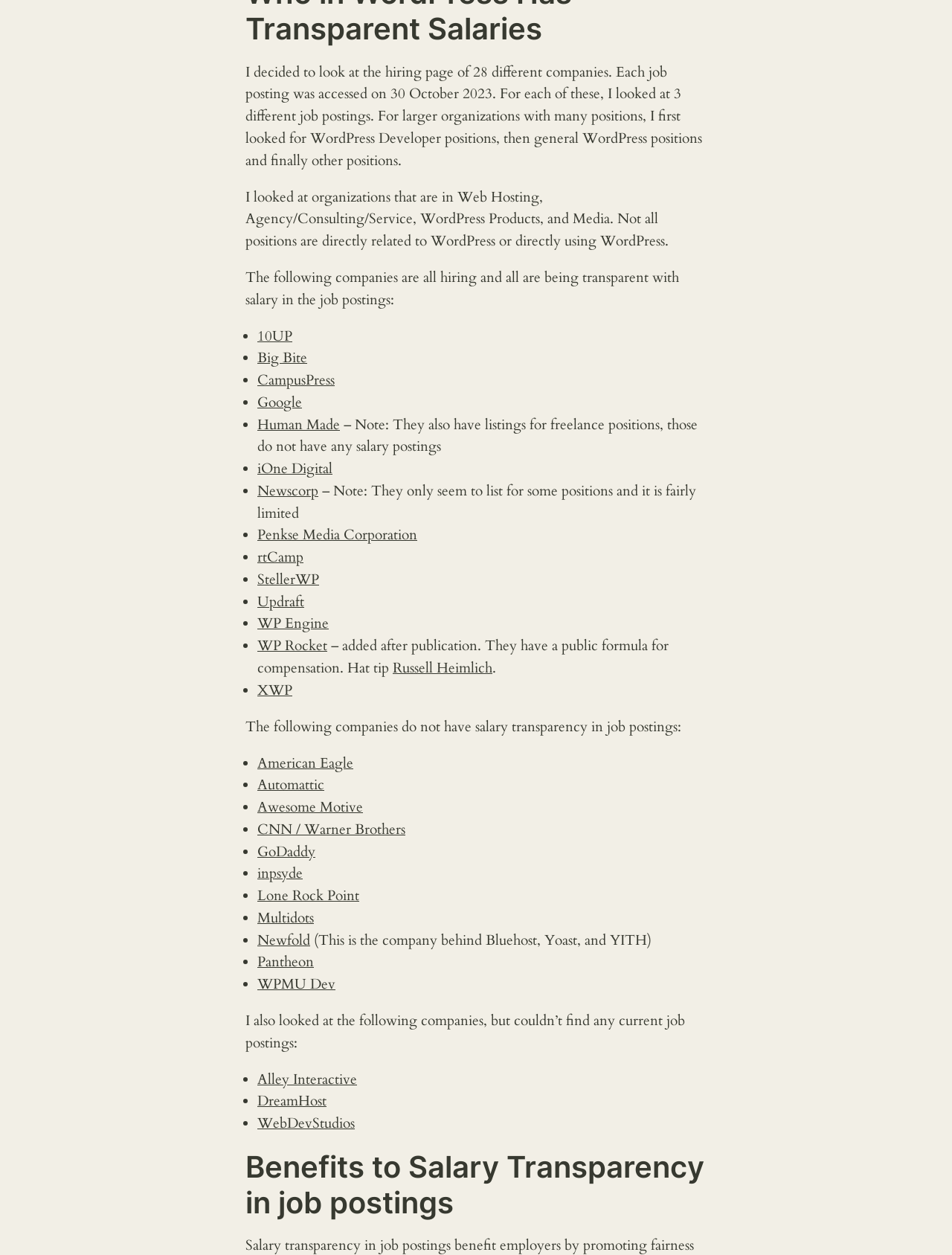Bounding box coordinates are to be given in the format (top-left x, top-left y, bottom-right x, bottom-right y). All values must be floating point numbers between 0 and 1. Provide the bounding box coordinate for the UI element described as: American Eagle

[0.27, 0.6, 0.371, 0.616]